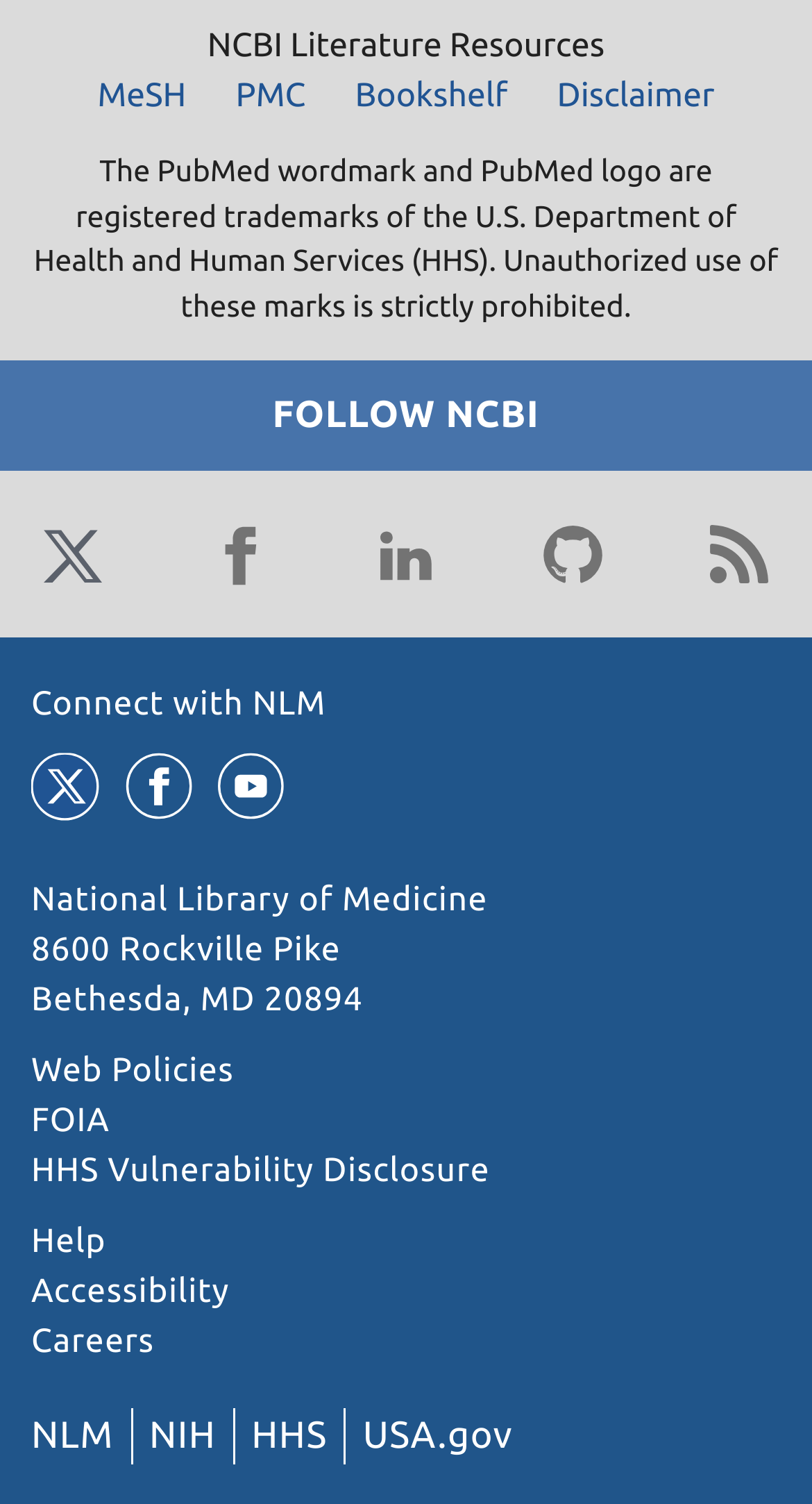Find the bounding box coordinates for the area that must be clicked to perform this action: "Visit the MeSH website".

[0.094, 0.046, 0.255, 0.08]